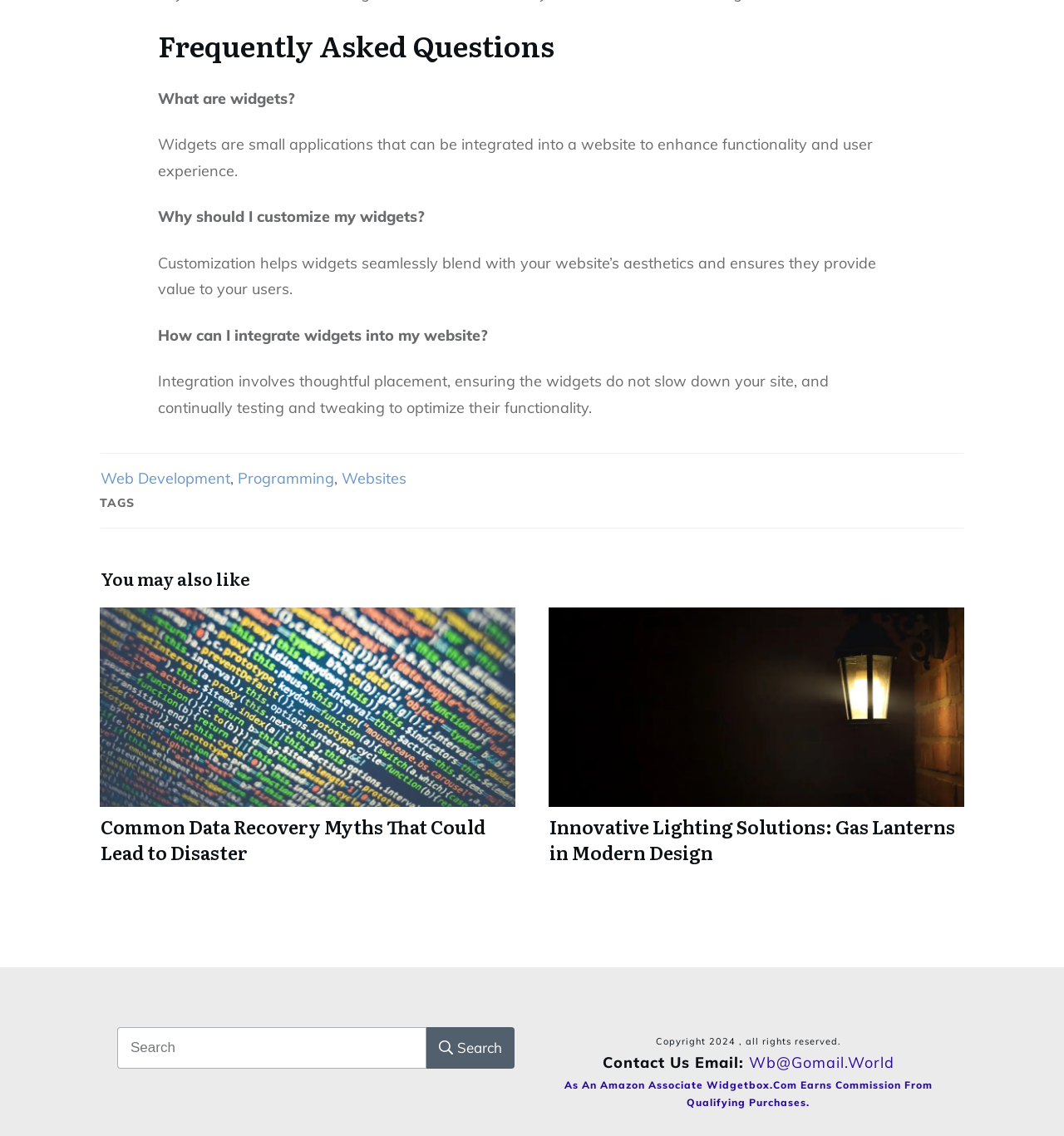What is the contact email address?
From the image, respond using a single word or phrase.

Wb@Gomail.World